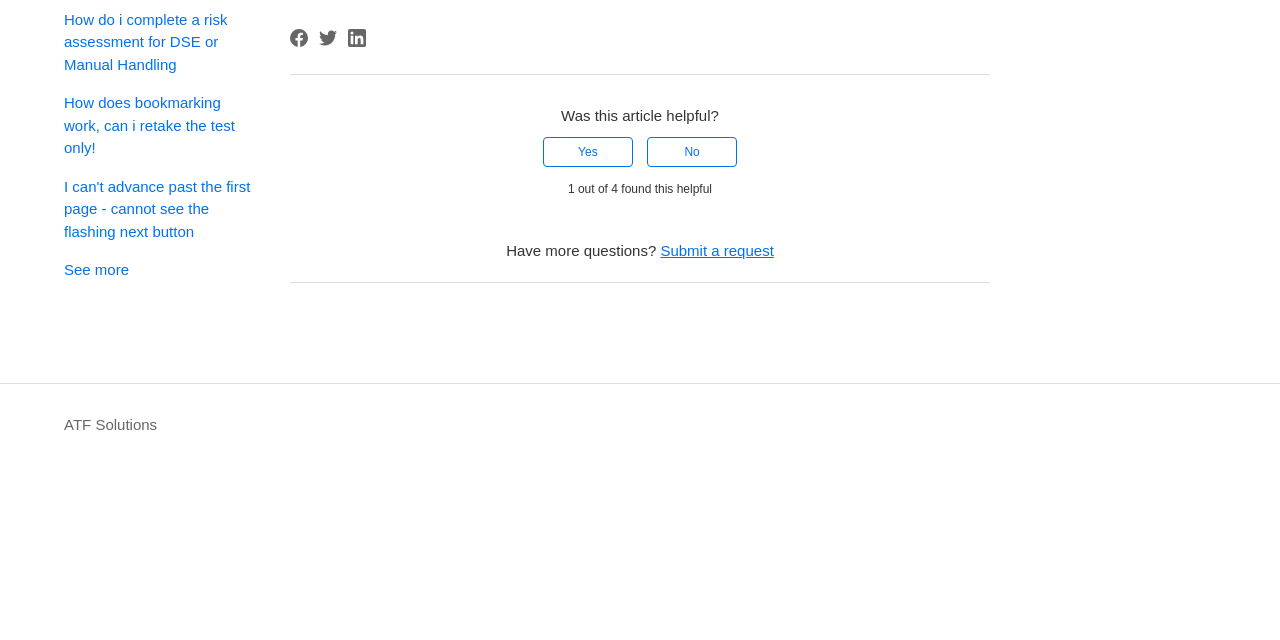Please locate the UI element described by "Submit a request" and provide its bounding box coordinates.

[0.516, 0.378, 0.605, 0.404]